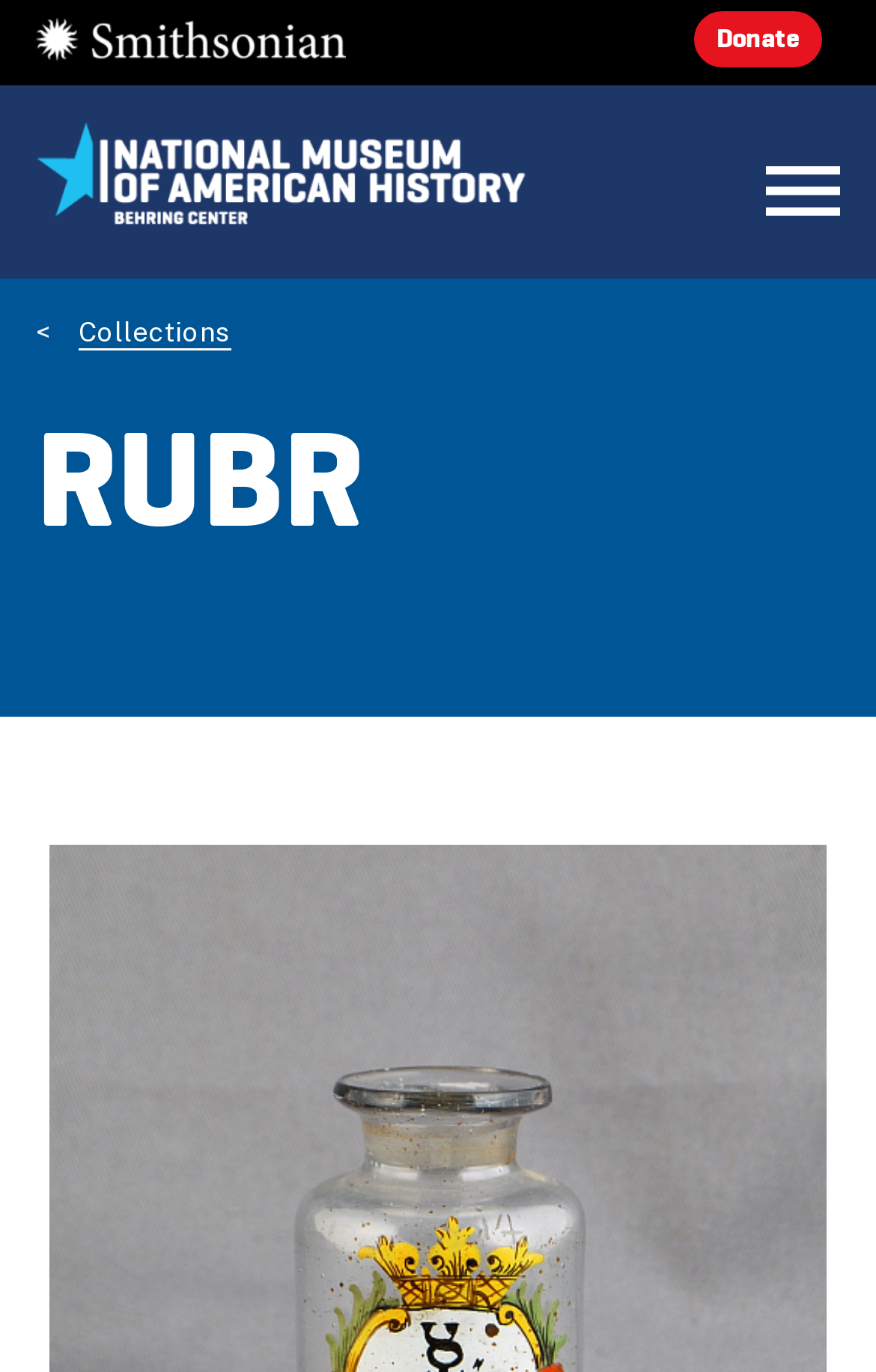Locate the UI element described as follows: "Collections". Return the bounding box coordinates as four float numbers between 0 and 1 in the order [left, top, right, bottom].

[0.09, 0.232, 0.264, 0.256]